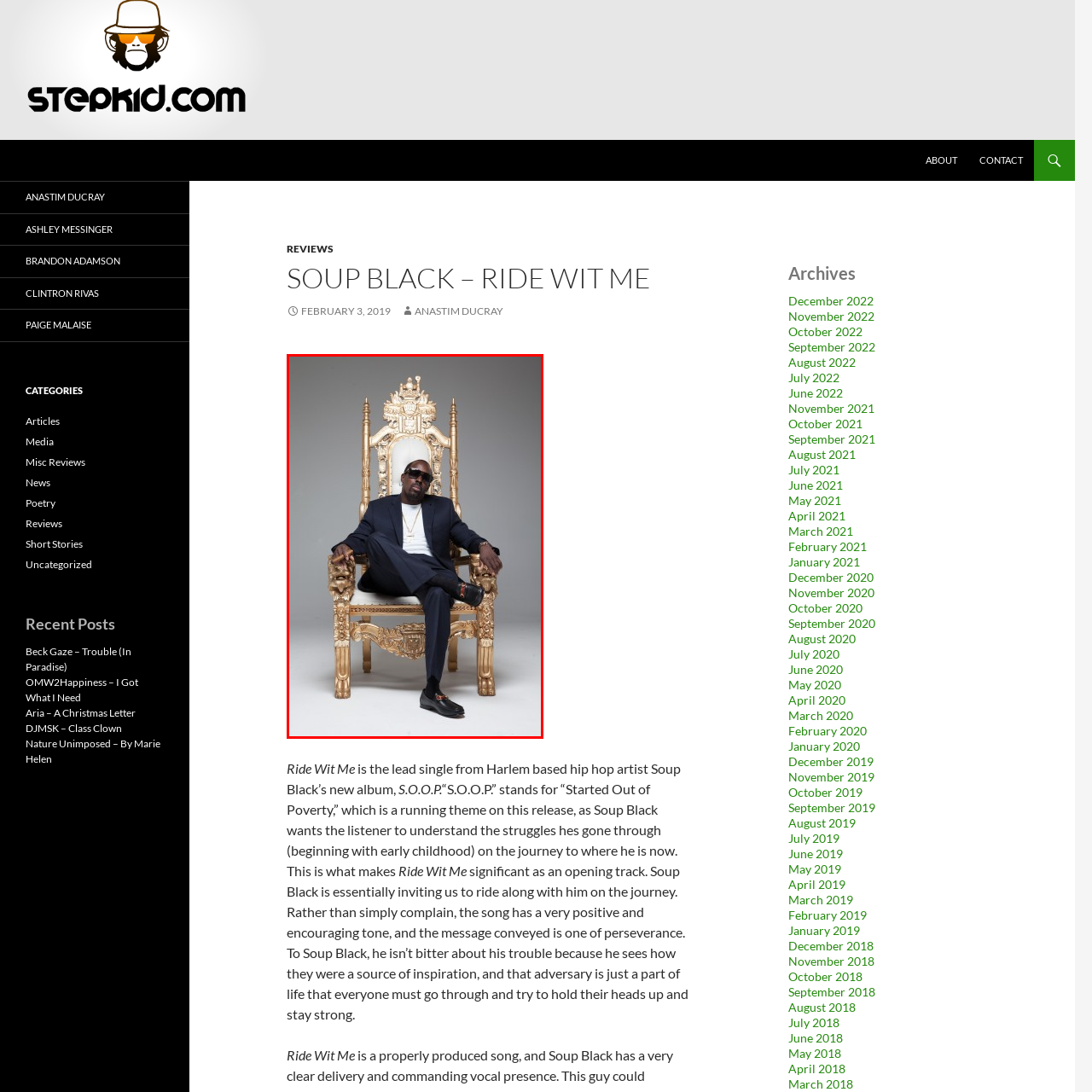Take a close look at the image outlined in red and answer the ensuing question with a single word or phrase:
What is the accessory around Soup Black's neck?

Gold chain